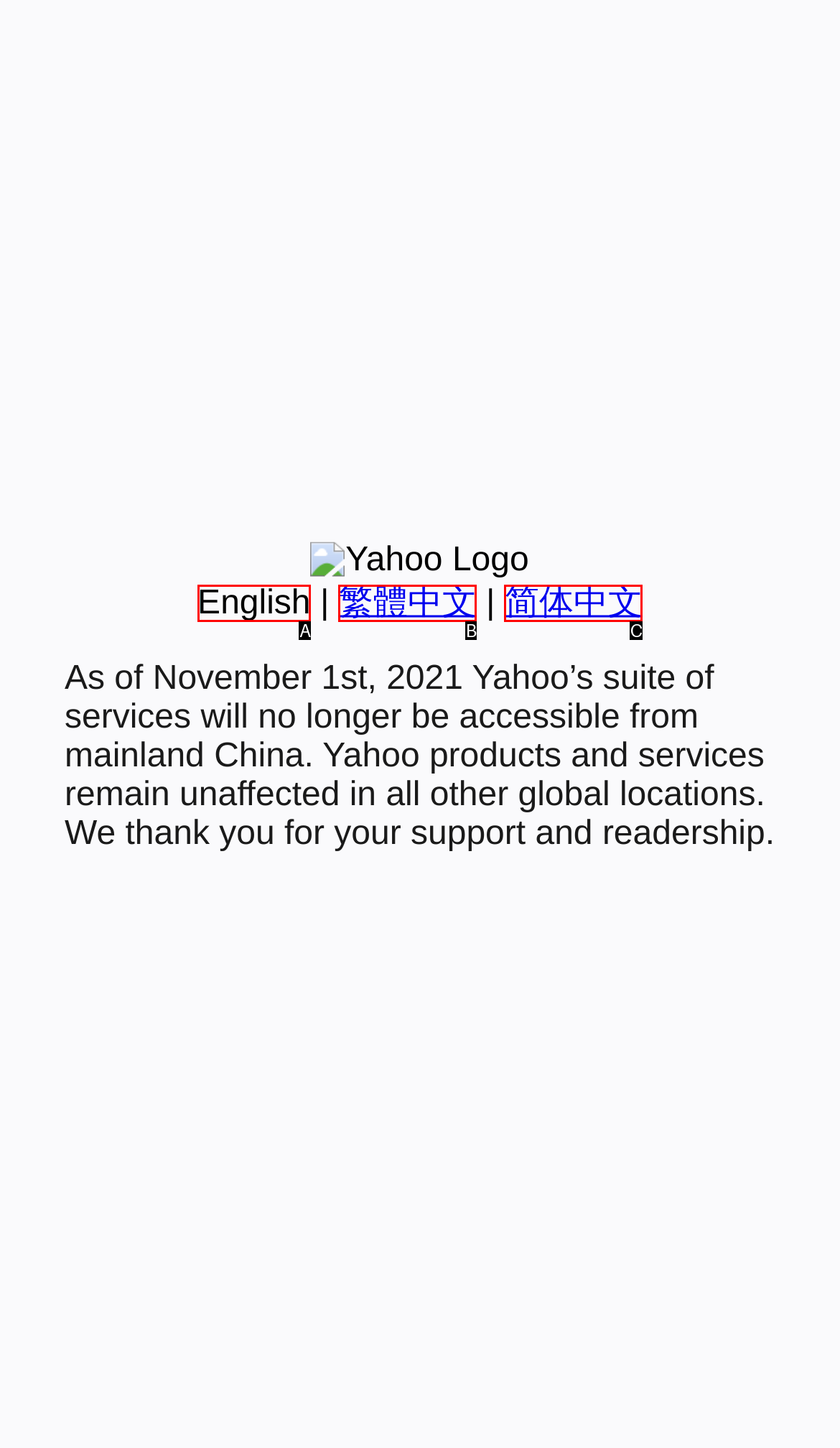Given the element description: English
Pick the letter of the correct option from the list.

A